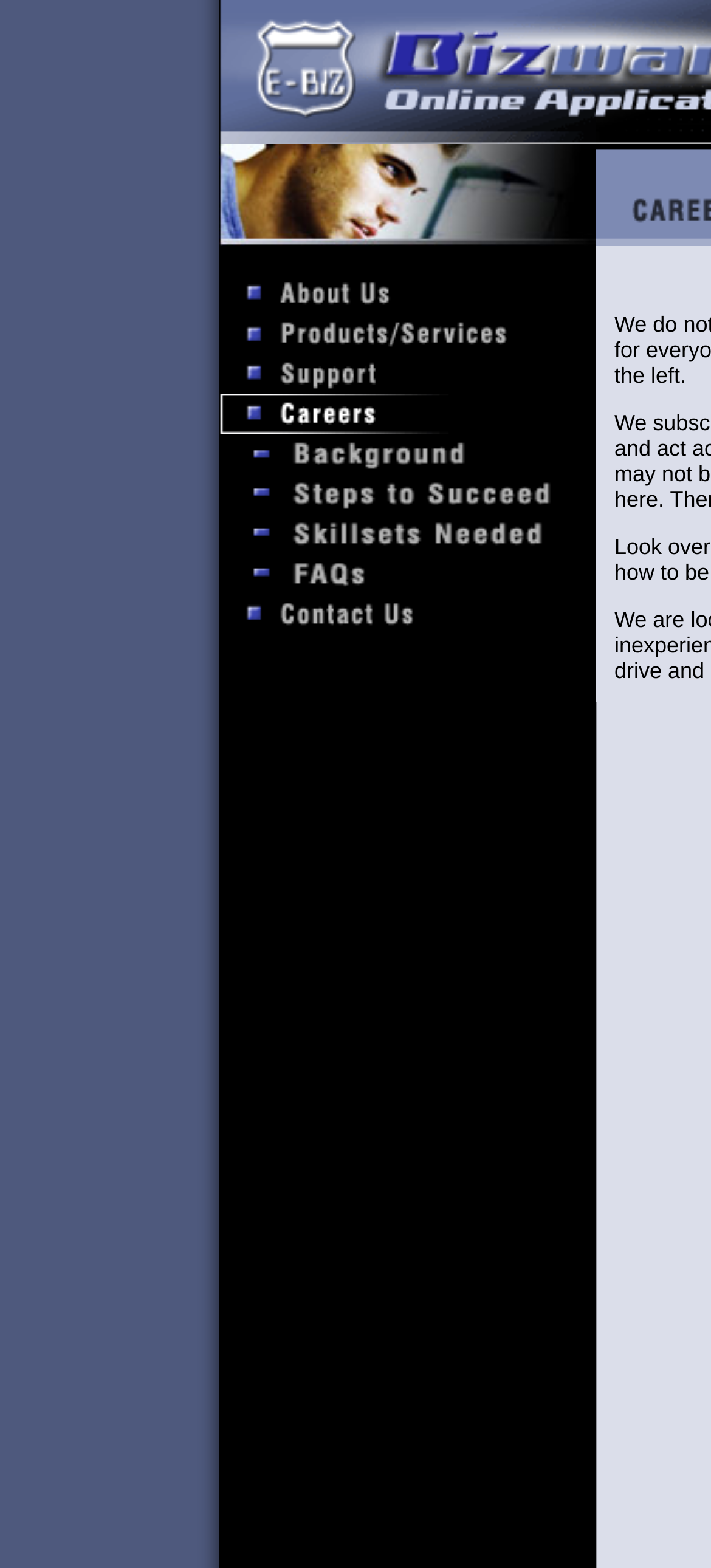Please mark the clickable region by giving the bounding box coordinates needed to complete this instruction: "Learn about our approach to careers".

[0.308, 0.289, 0.838, 0.306]